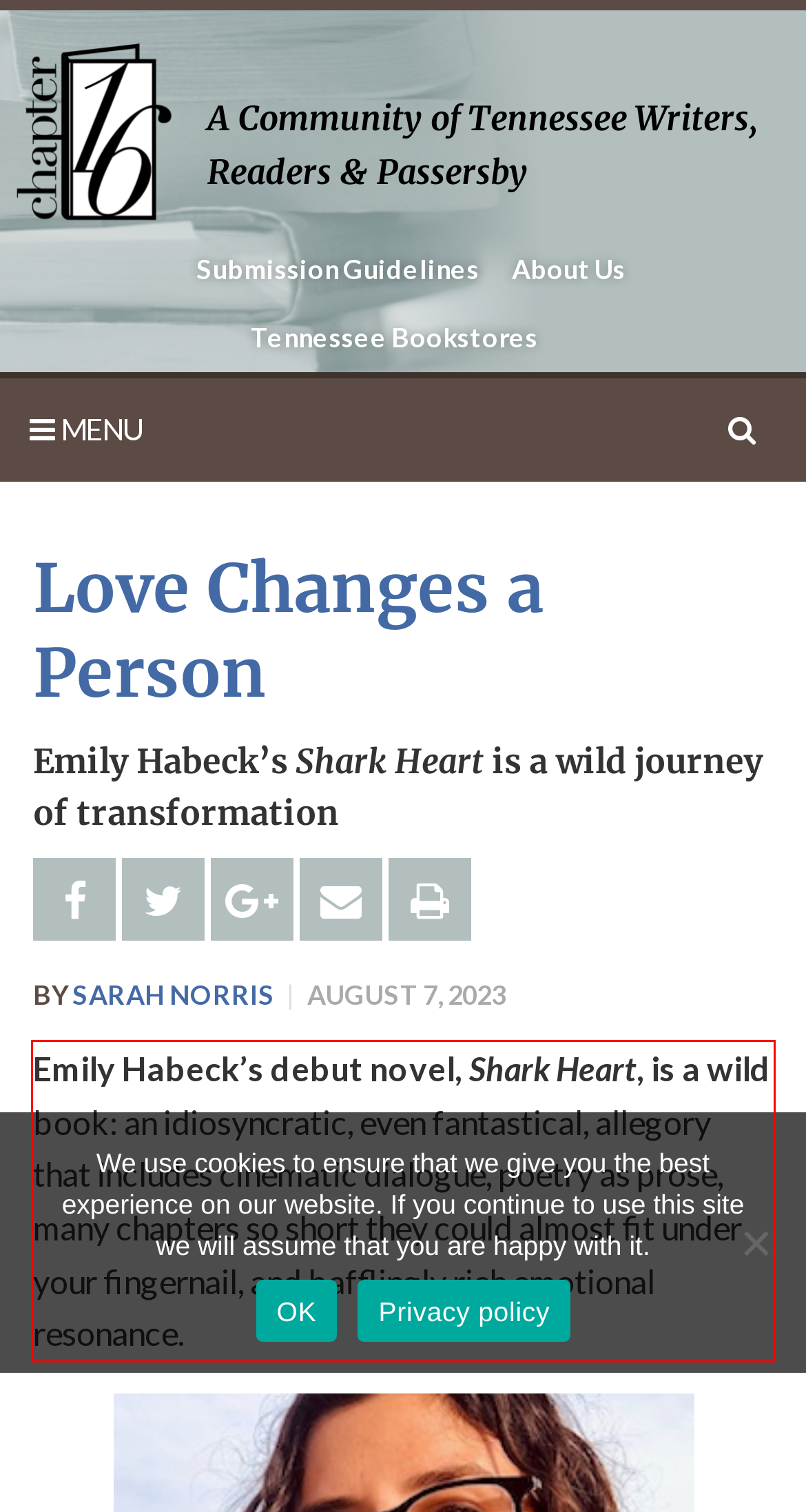You have a screenshot of a webpage with a red bounding box. Identify and extract the text content located inside the red bounding box.

Emily Habeck’s debut novel, Shark Heart, is a wild book: an idiosyncratic, even fantastical, allegory that includes cinematic dialogue, poetry as prose, many chapters so short they could almost fit under your fingernail, and bafflingly rich emotional resonance.